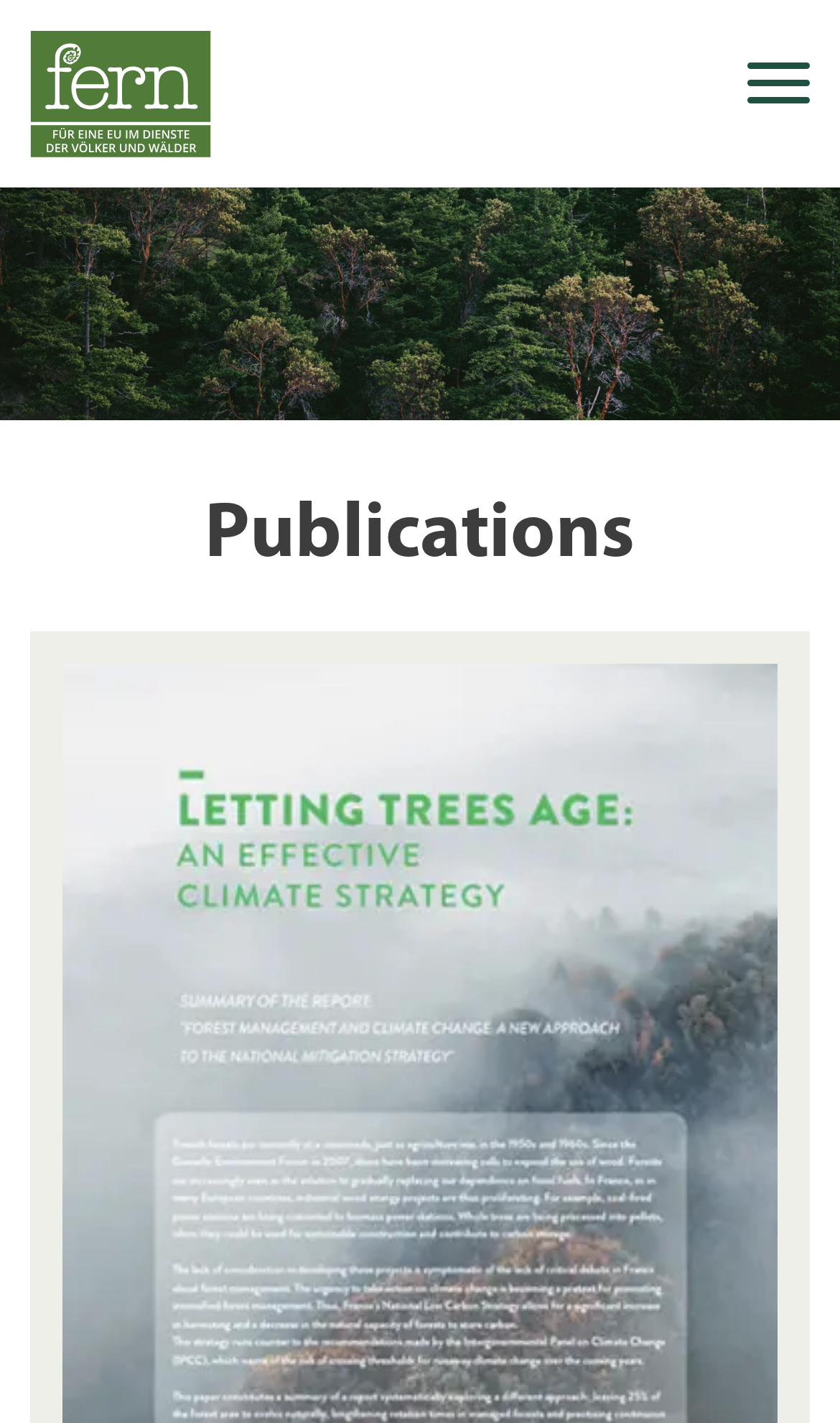Find the bounding box coordinates for the element that must be clicked to complete the instruction: "go to Fern website". The coordinates should be four float numbers between 0 and 1, indicated as [left, top, right, bottom].

[0.037, 0.022, 0.25, 0.11]